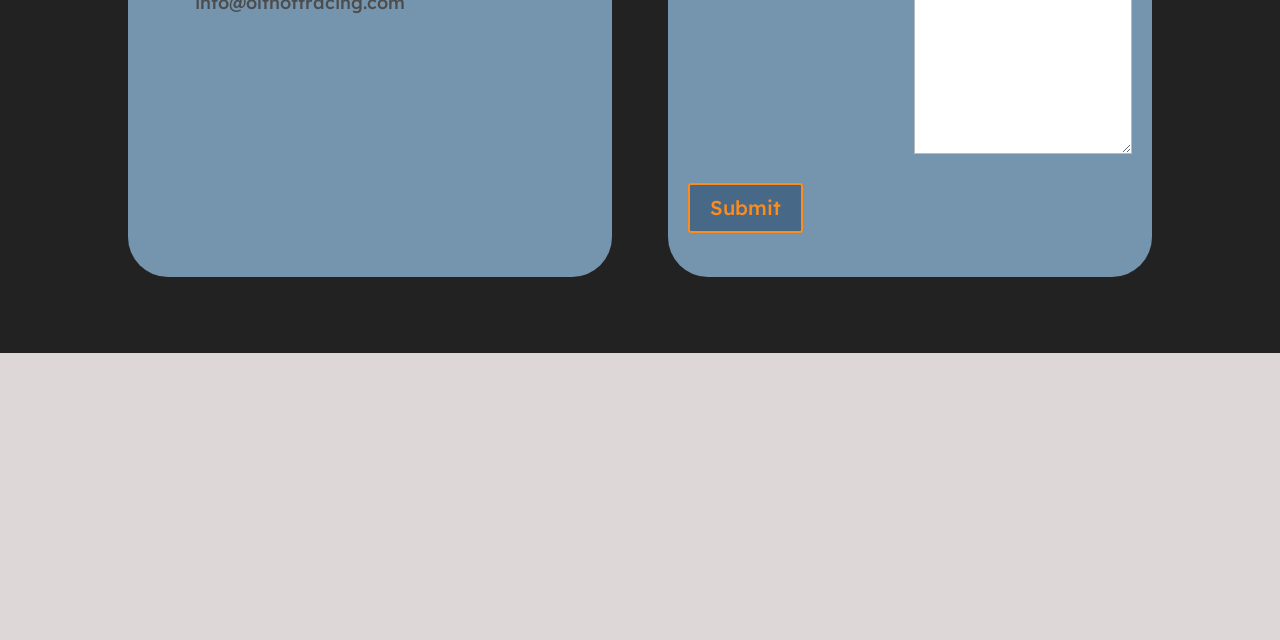For the element described, predict the bounding box coordinates as (top-left x, top-left y, bottom-right x, bottom-right y). All values should be between 0 and 1. Element description: Submit

[0.538, 0.285, 0.627, 0.363]